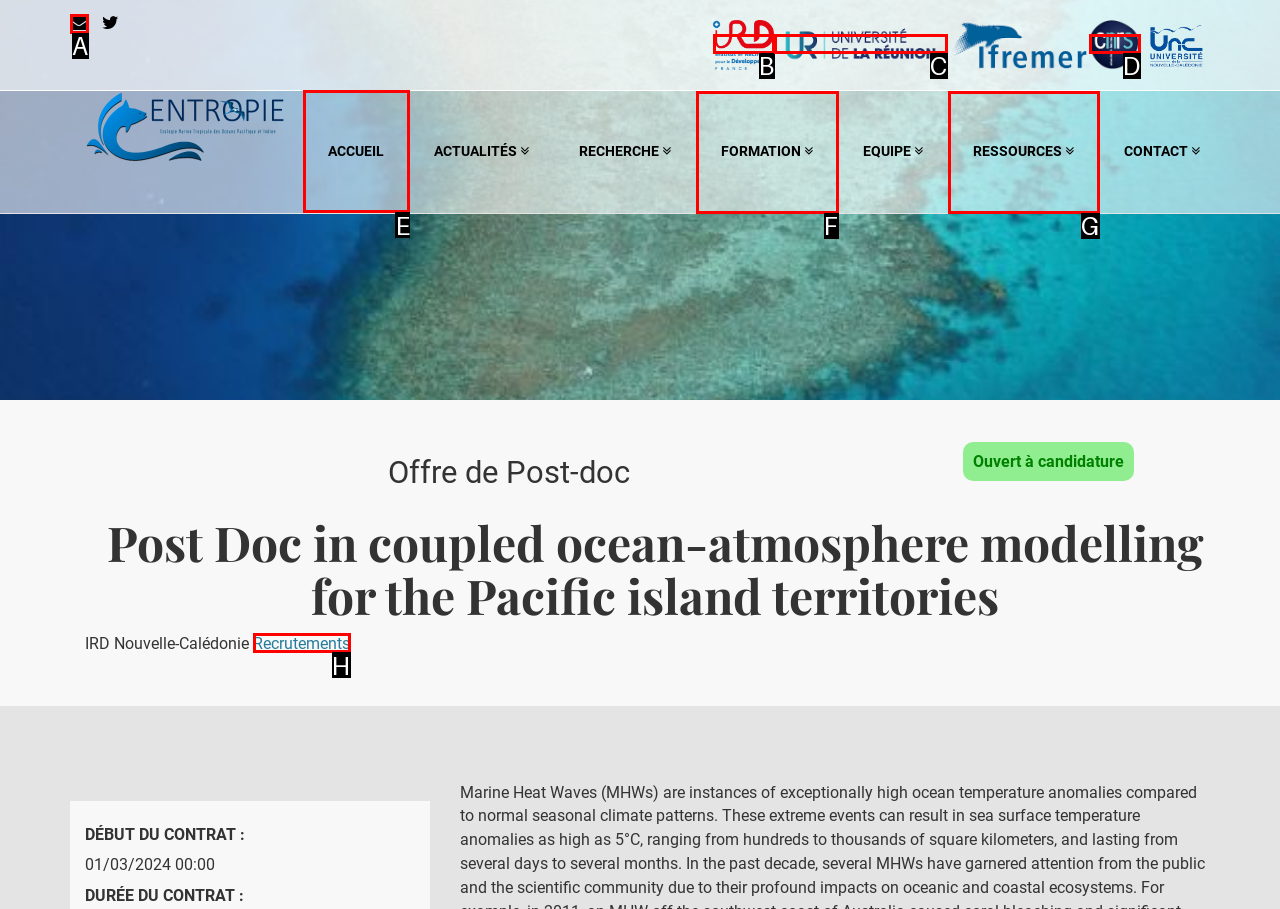Determine which UI element I need to click to achieve the following task: Click the 'DEMO' link Provide your answer as the letter of the selected option.

None